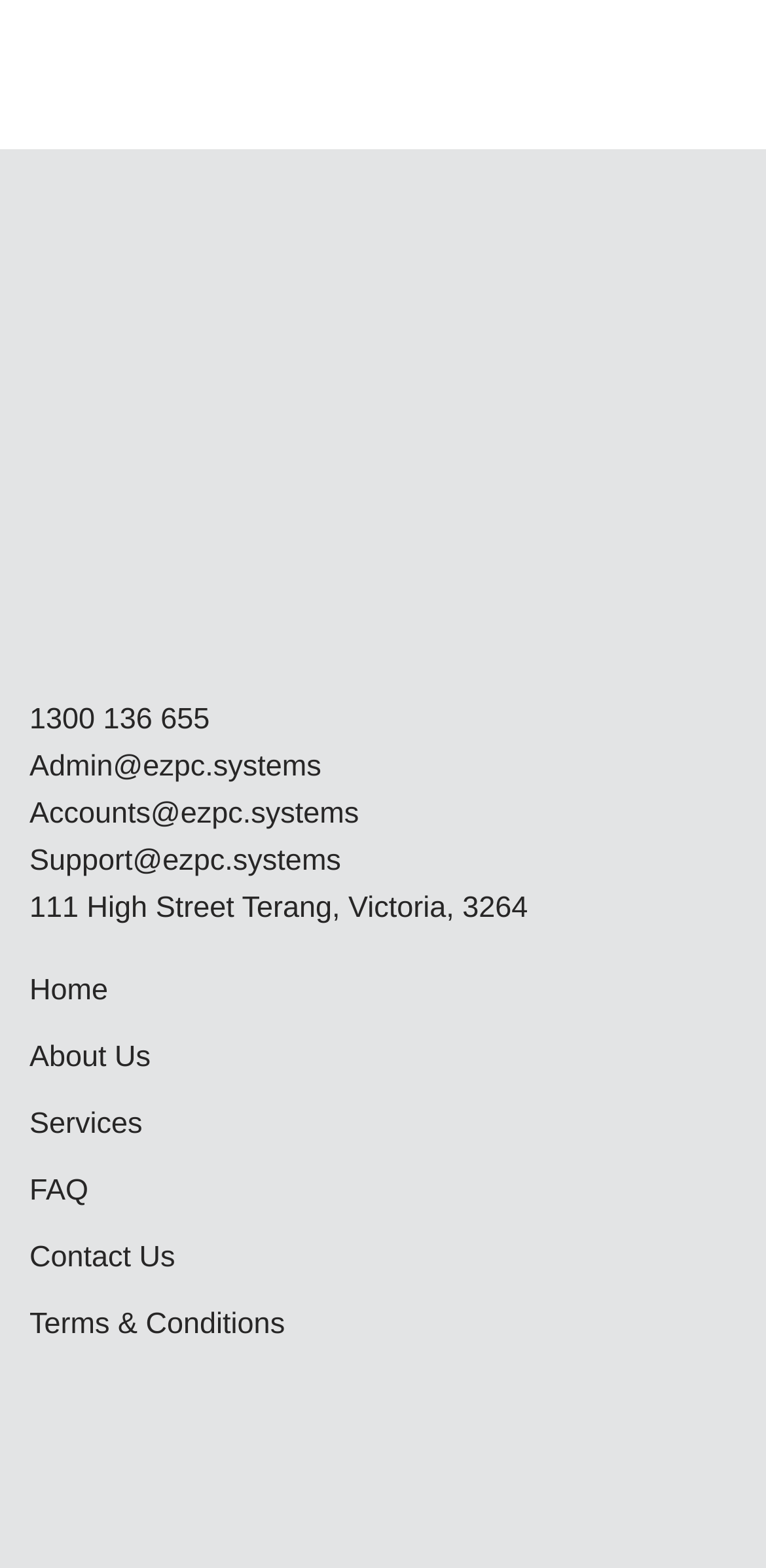Using the description: "Aubree's YL link", determine the UI element's bounding box coordinates. Ensure the coordinates are in the format of four float numbers between 0 and 1, i.e., [left, top, right, bottom].

None